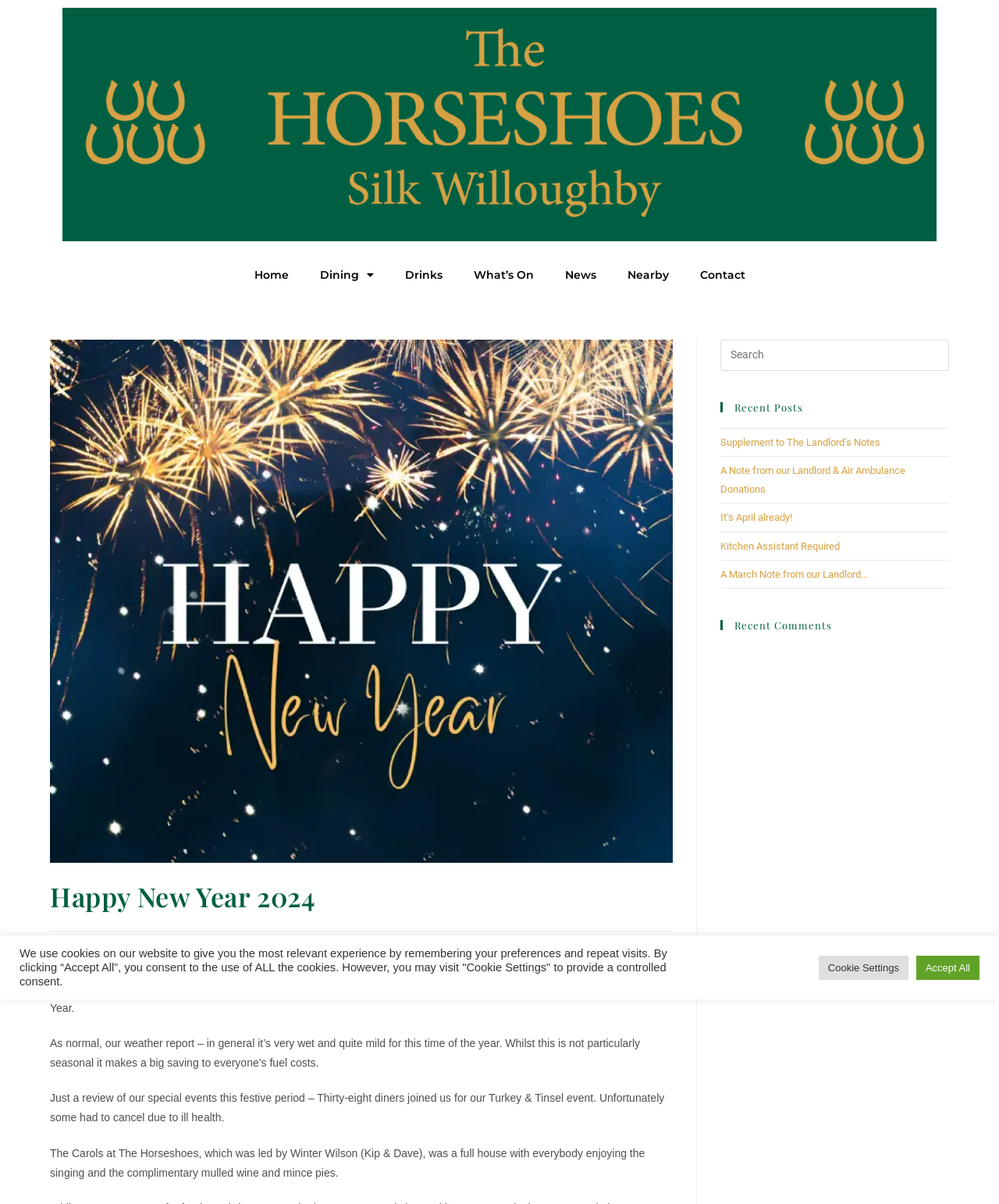How many links are in the 'Recent Posts' section?
Using the screenshot, give a one-word or short phrase answer.

5